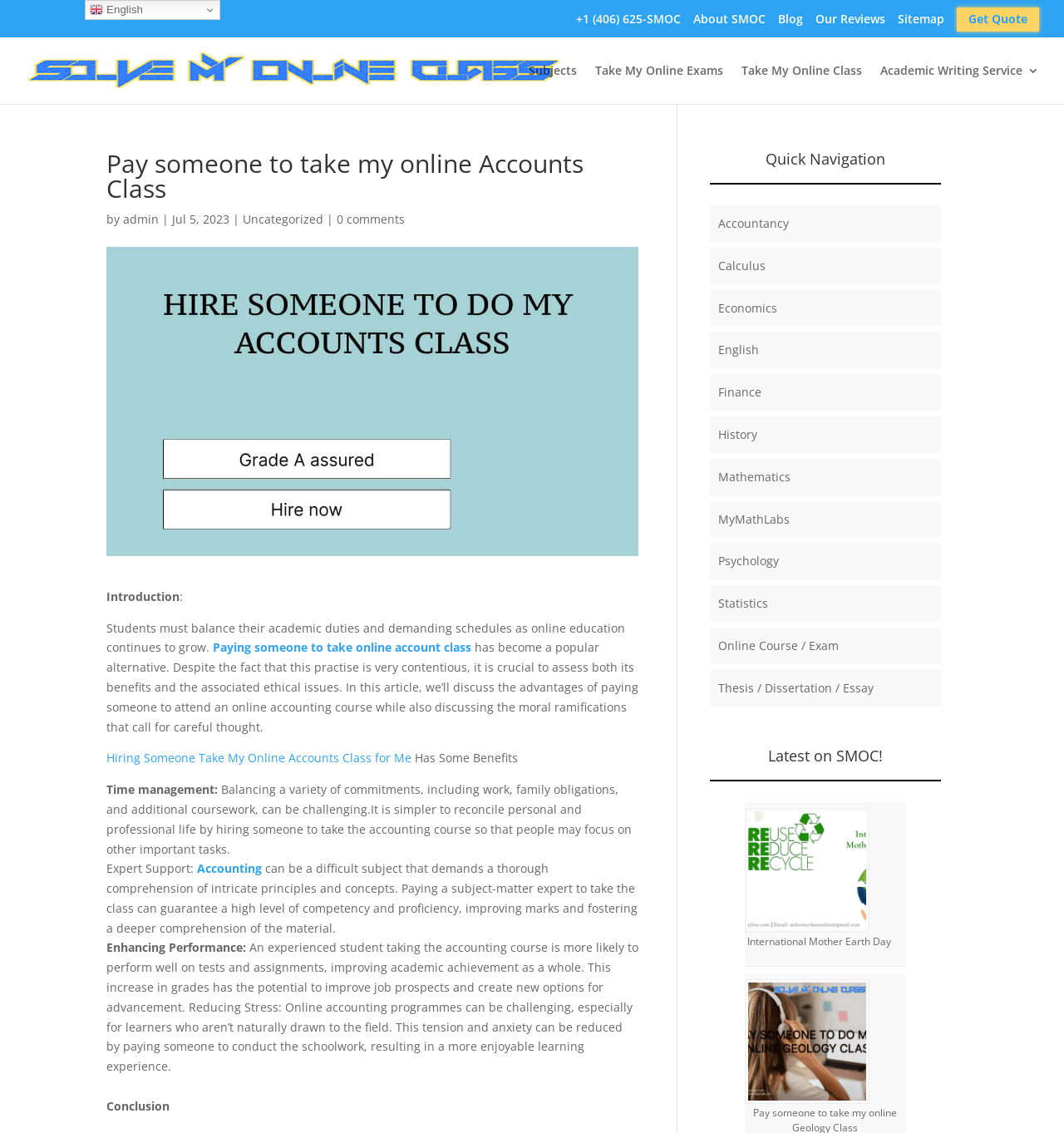Determine the bounding box coordinates for the HTML element mentioned in the following description: "0 comments". The coordinates should be a list of four floats ranging from 0 to 1, represented as [left, top, right, bottom].

[0.316, 0.186, 0.38, 0.2]